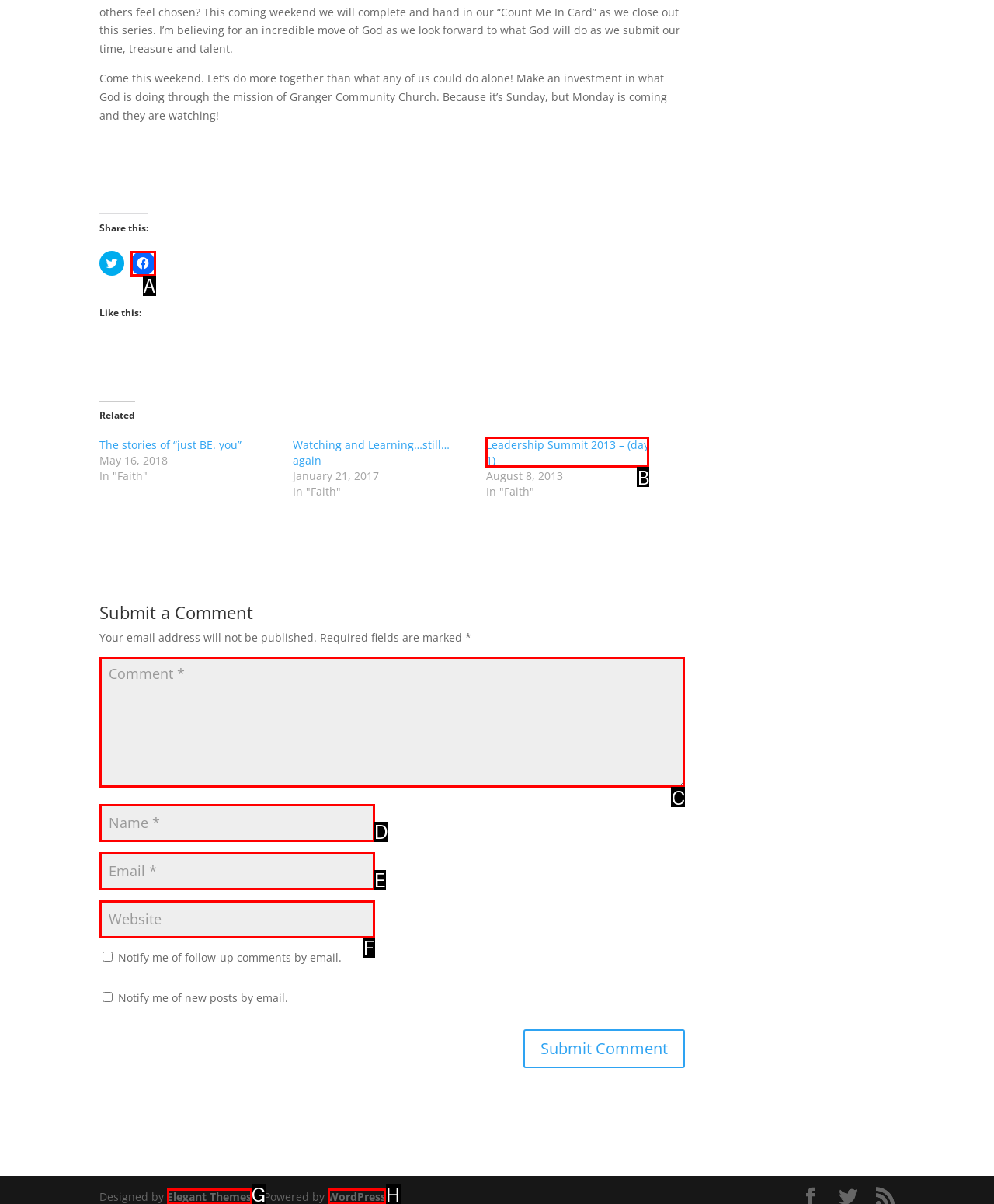Determine the correct UI element to click for this instruction: Write a comment. Respond with the letter of the chosen element.

C